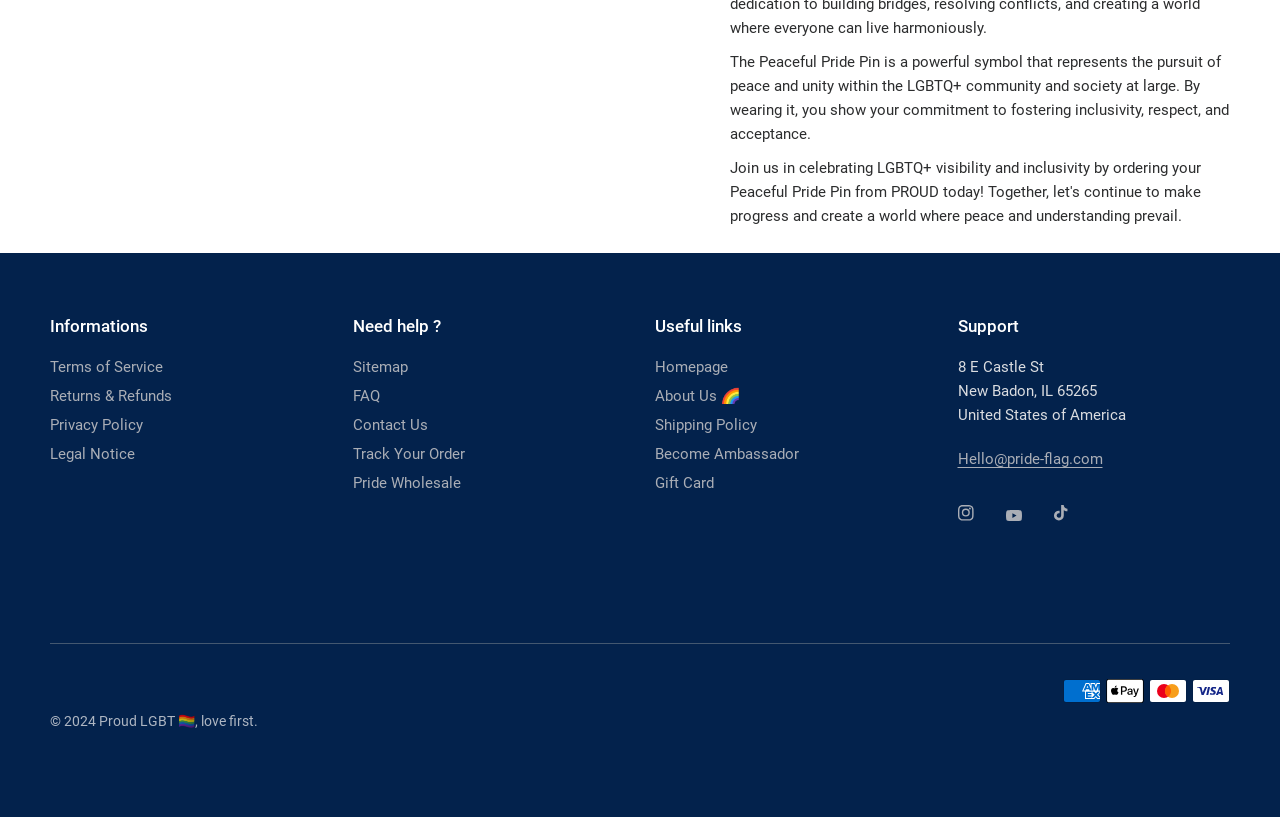Using details from the image, please answer the following question comprehensively:
What is the address of the company?

From the StaticText elements with IDs 352, 354, and 356, we can determine that the company's address is 8 E Castle St, New Badon, IL 65265, United States of America.